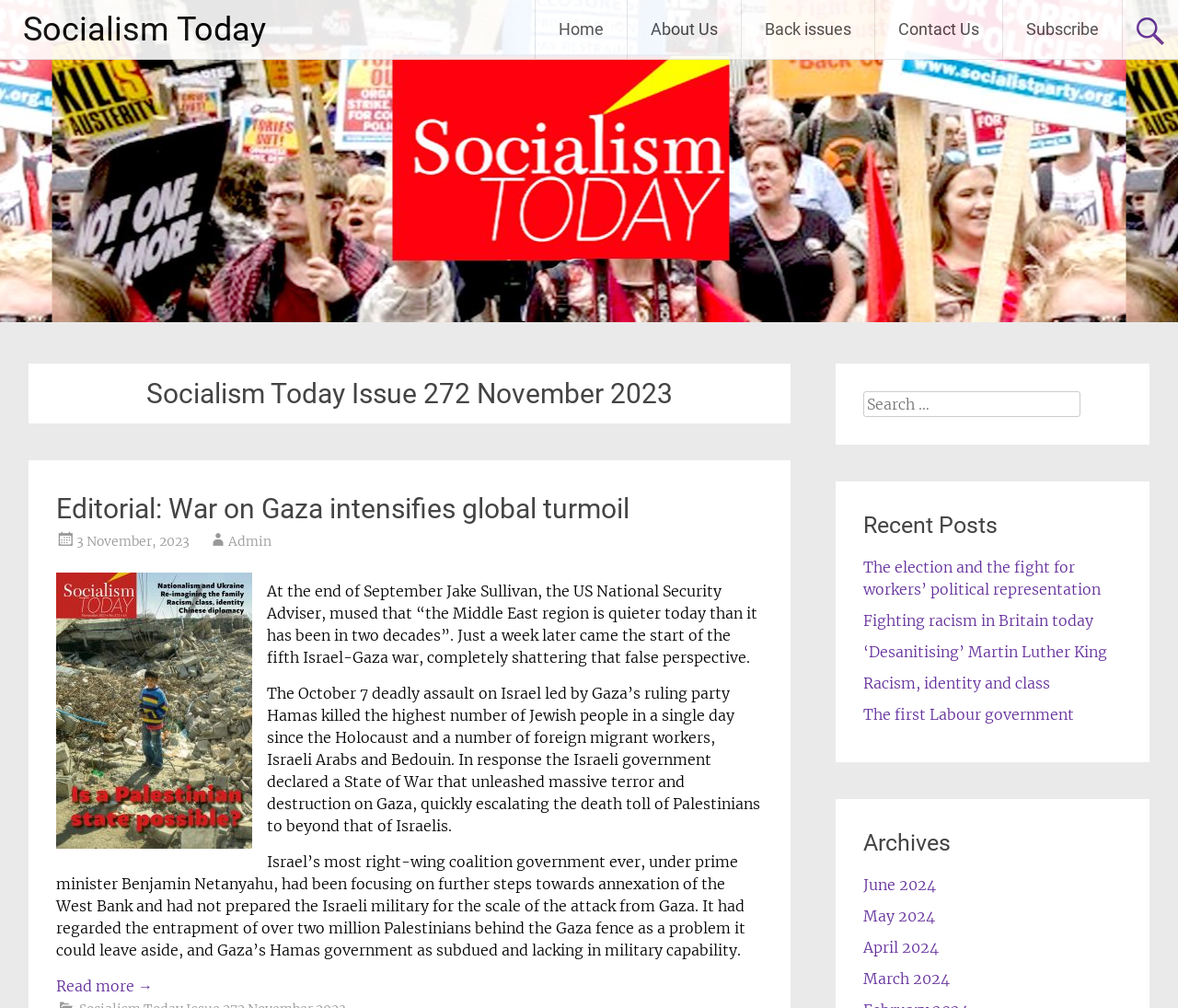What is the purpose of the search box?
Could you please answer the question thoroughly and with as much detail as possible?

The search box is provided on the webpage to allow users to search for specific content within the website. It is labeled as 'Search for:' and allows users to input their search queries.